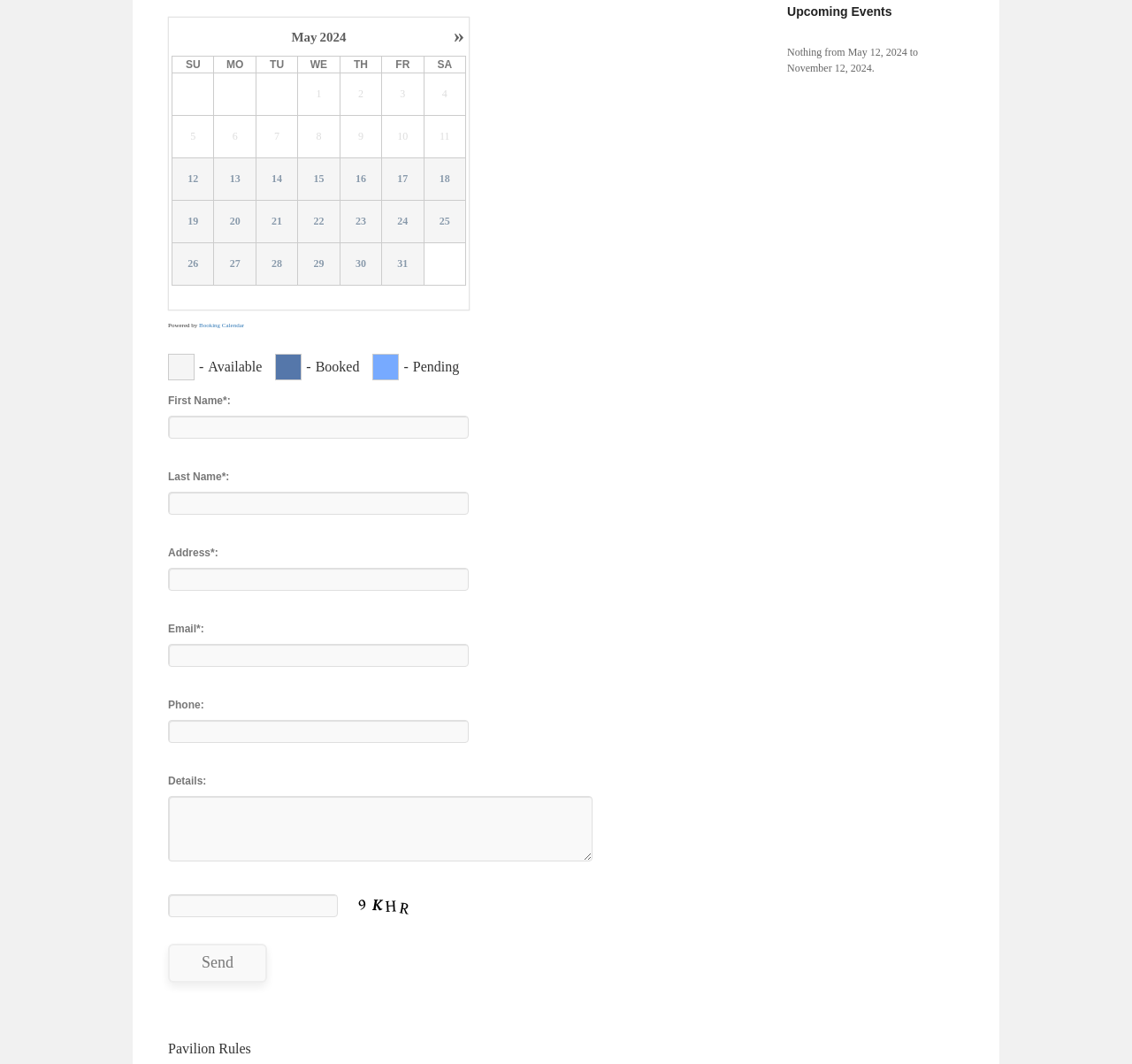Refer to the element description 14 and identify the corresponding bounding box in the screenshot. Format the coordinates as (top-left x, top-left y, bottom-right x, bottom-right y) with values in the range of 0 to 1.

[0.226, 0.149, 0.263, 0.189]